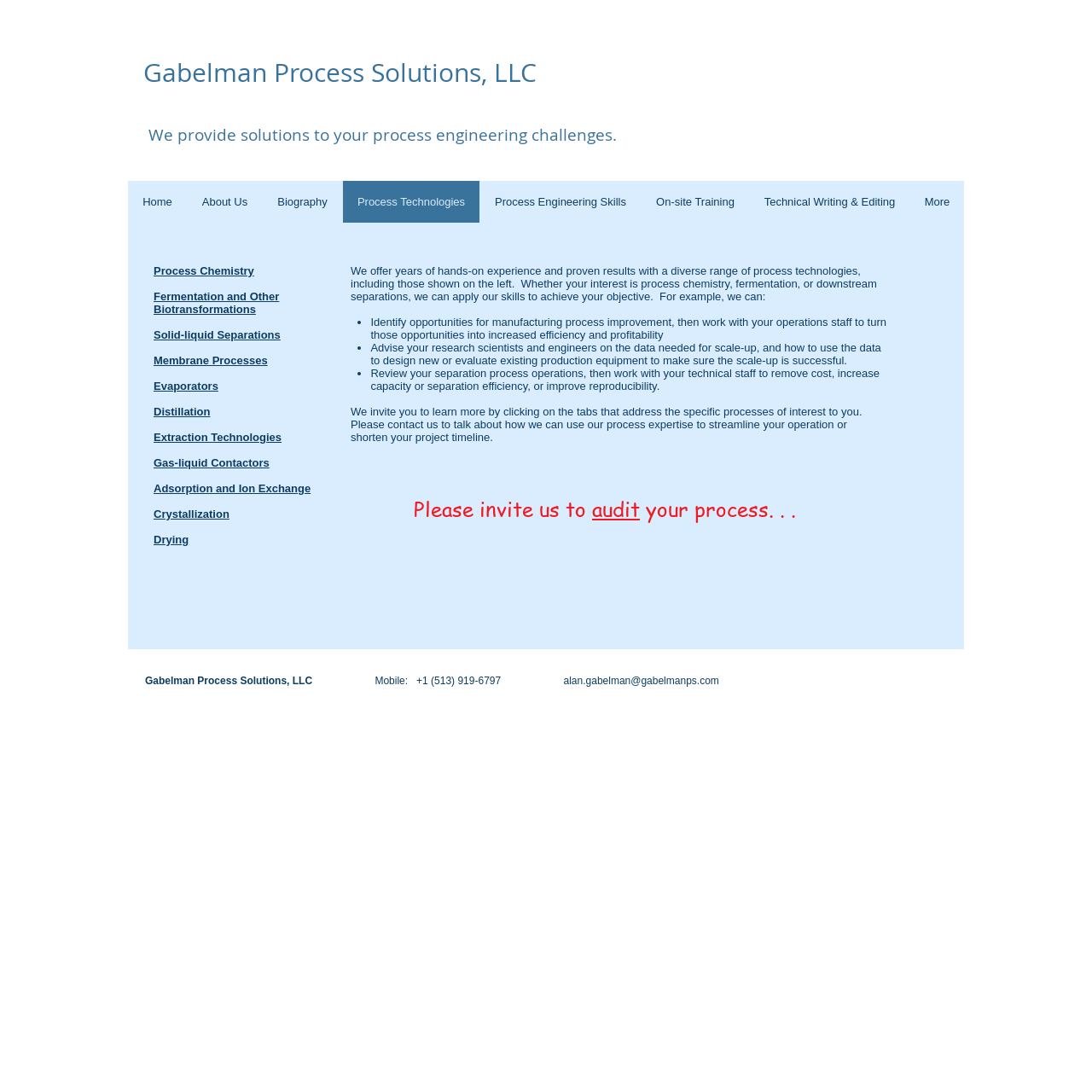Based on the image, provide a detailed response to the question:
What is the main expertise of the company?

The main expertise of the company is process technologies, which is evident from the heading 'We provide solutions to your process engineering challenges.' and the various links and descriptions on the webpage related to process technologies.